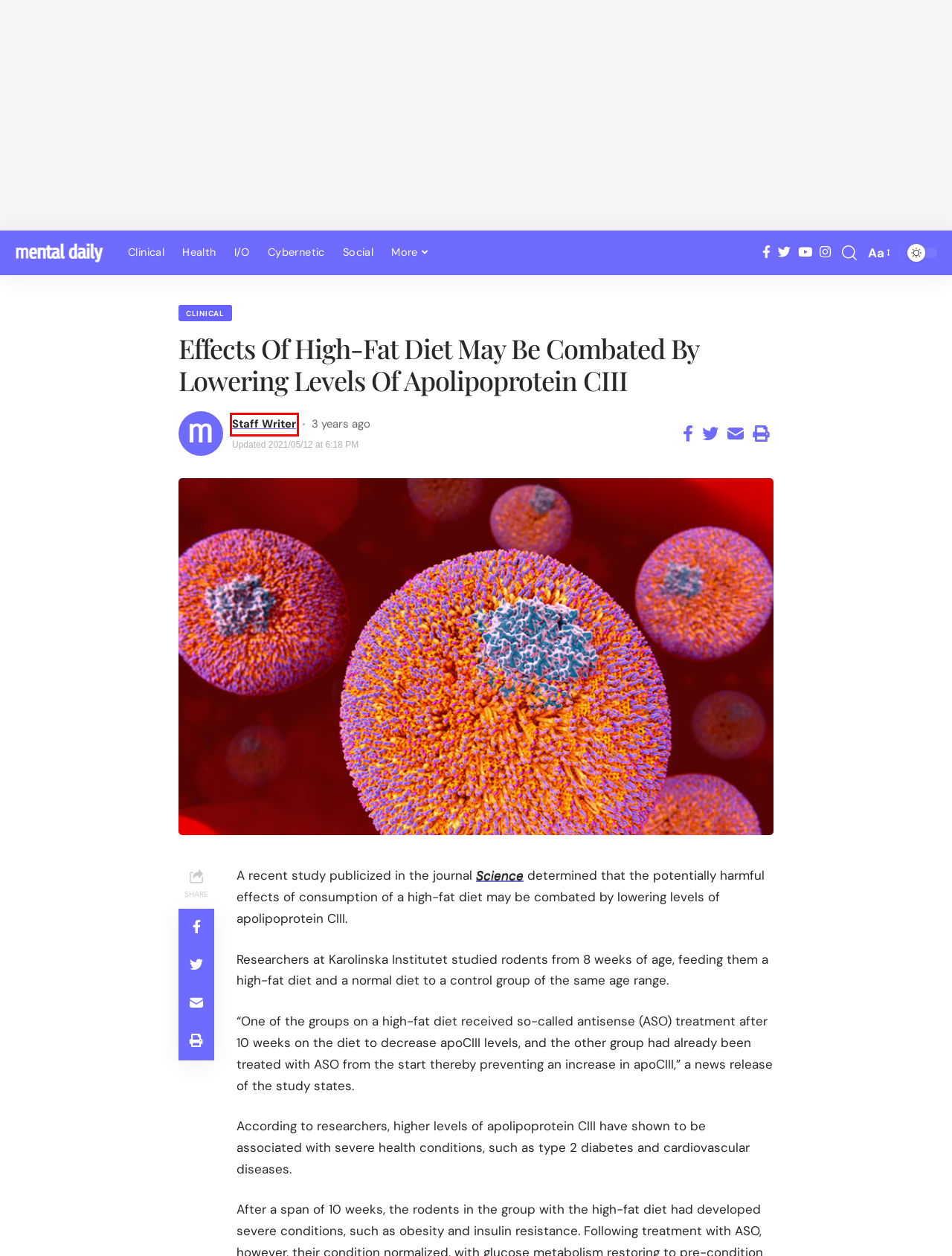You are provided with a screenshot of a webpage that includes a red rectangle bounding box. Please choose the most appropriate webpage description that matches the new webpage after clicking the element within the red bounding box. Here are the candidates:
A. Clinical - Mental Daily
B. Cyber - Mental Daily
C. I/O - Mental Daily
D. Staff Writer
E. Terms & Conditions
F. Health - Mental Daily
G. Opinion - Mental Daily
H. Mental Daily – Psychology Research News & Blog

D